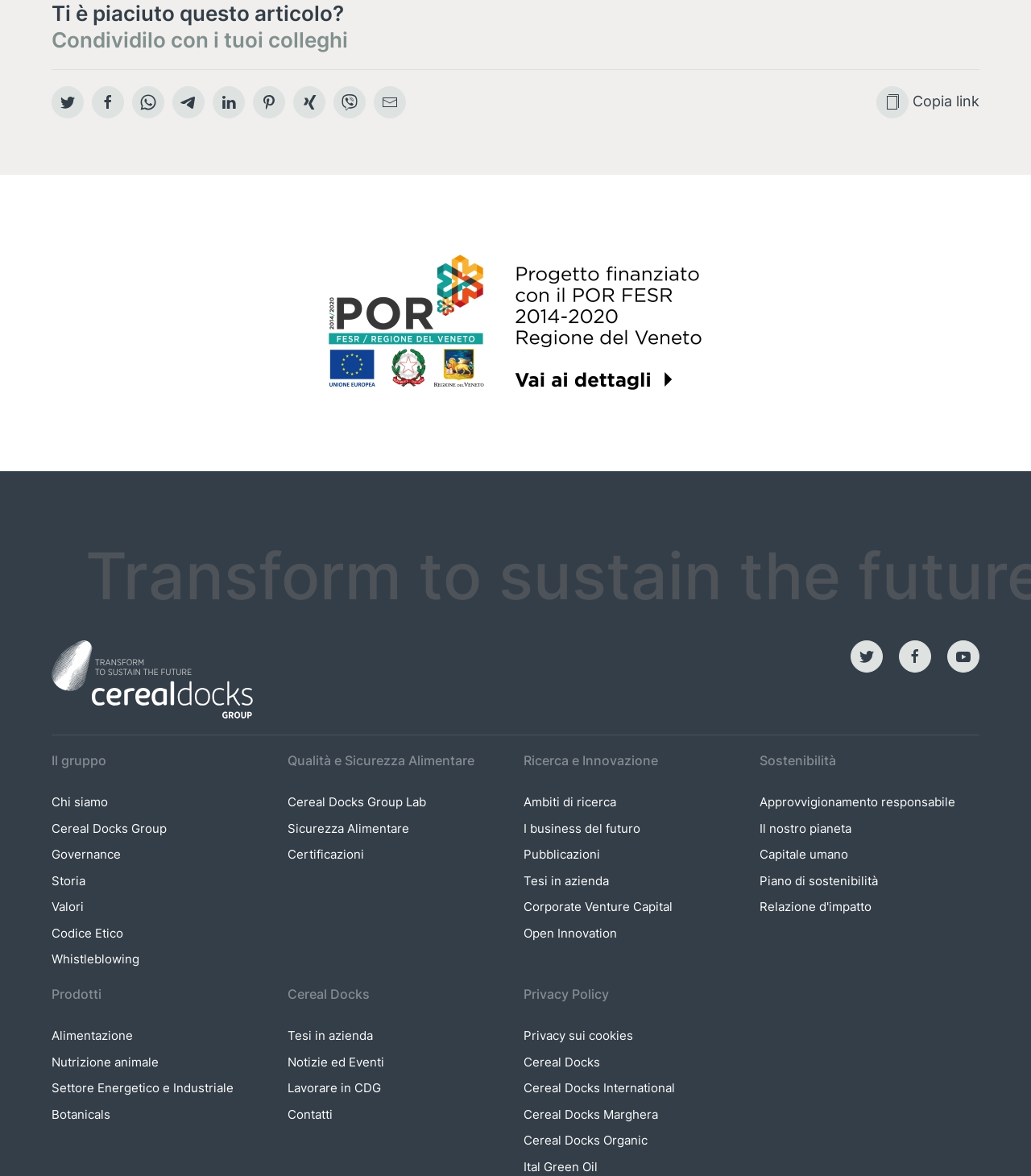How many headings are there on the webpage?
Look at the image and answer the question using a single word or phrase.

6